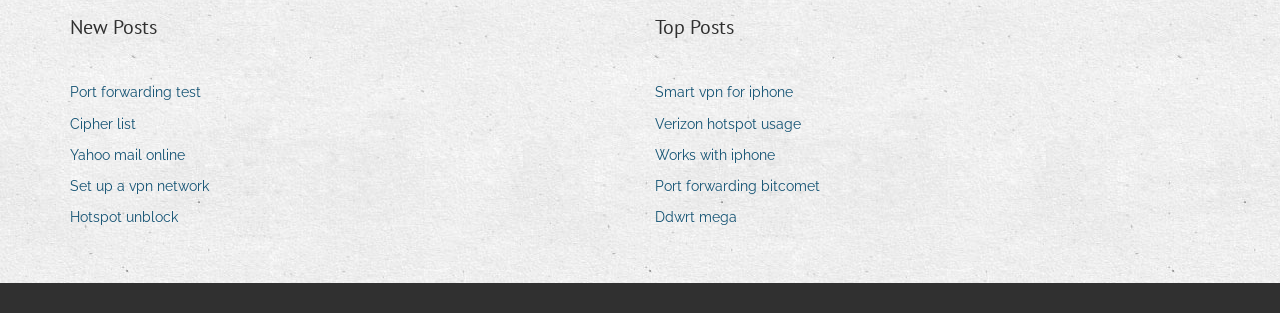Please identify the bounding box coordinates of the clickable element to fulfill the following instruction: "View new posts". The coordinates should be four float numbers between 0 and 1, i.e., [left, top, right, bottom].

[0.055, 0.039, 0.123, 0.135]